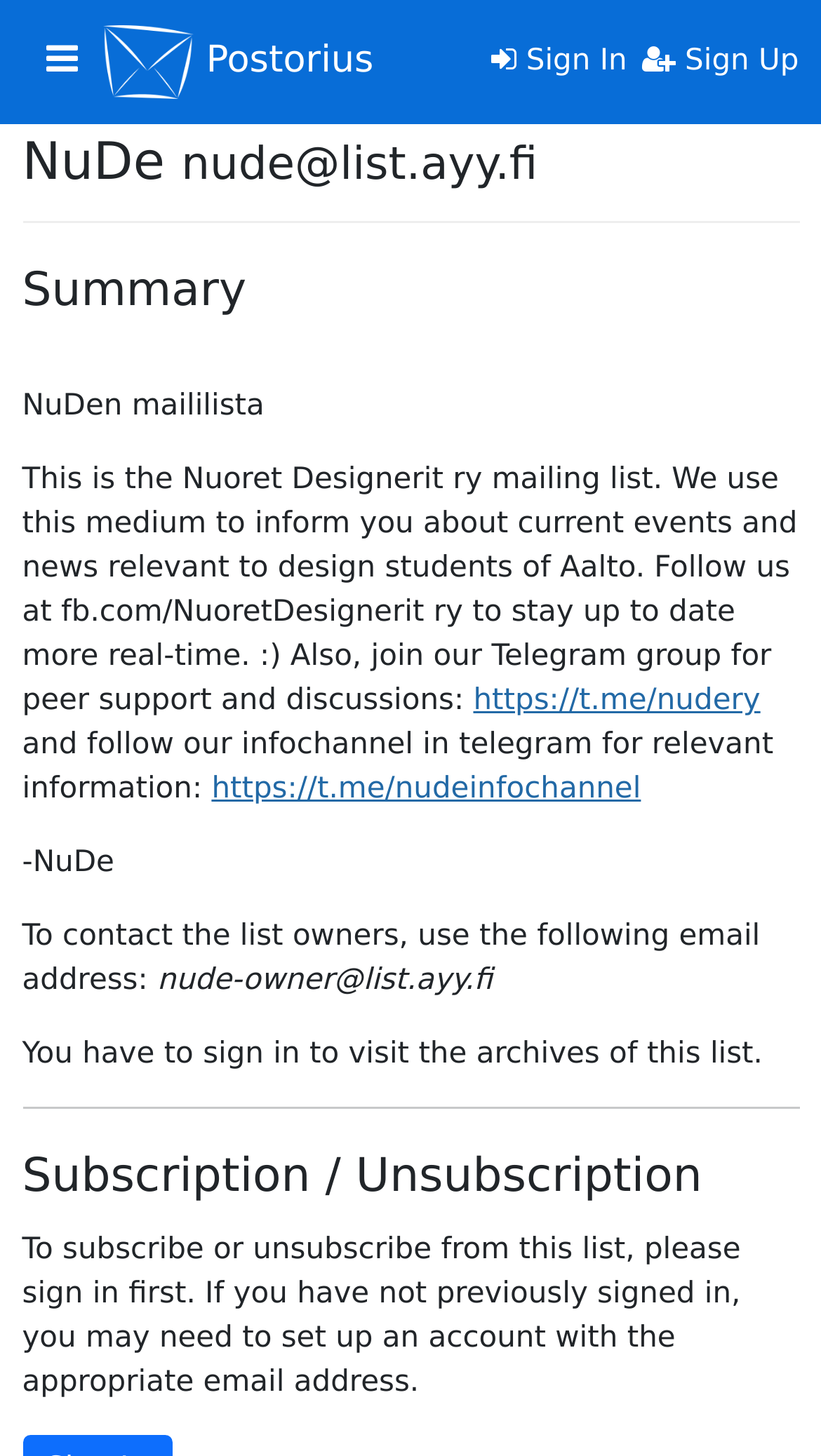Create an elaborate caption for the webpage.

The webpage is about the NuDe mailing list, specifically the information page for the list nude@list.ayy.fi. At the top left, there is a button to toggle navigation, and next to it, the Mailman logo is displayed as an image, which is a link to Postorius. On the top right, there are two links: "Sign In" and "Sign Up".

Below the top navigation, there is a header section with the title "NuDe" and the email address "nude@list.ayy.fi". Underneath, there is a heading "Summary" followed by a brief description of the mailing list, which is for design students of Aalto to stay informed about current events and news. The description also mentions following the list on Facebook and joining a Telegram group for peer support and discussions.

There are two links to Telegram groups: one for the Nuoret Designerit ry group and another for the info channel. The description also provides contact information for the list owners and mentions that users need to sign in to visit the archives of the list.

A horizontal separator divides the page, and below it, there is a heading "Subscription / Unsubscription" followed by a paragraph explaining the process of subscribing or unsubscribing from the list, which requires signing in first.